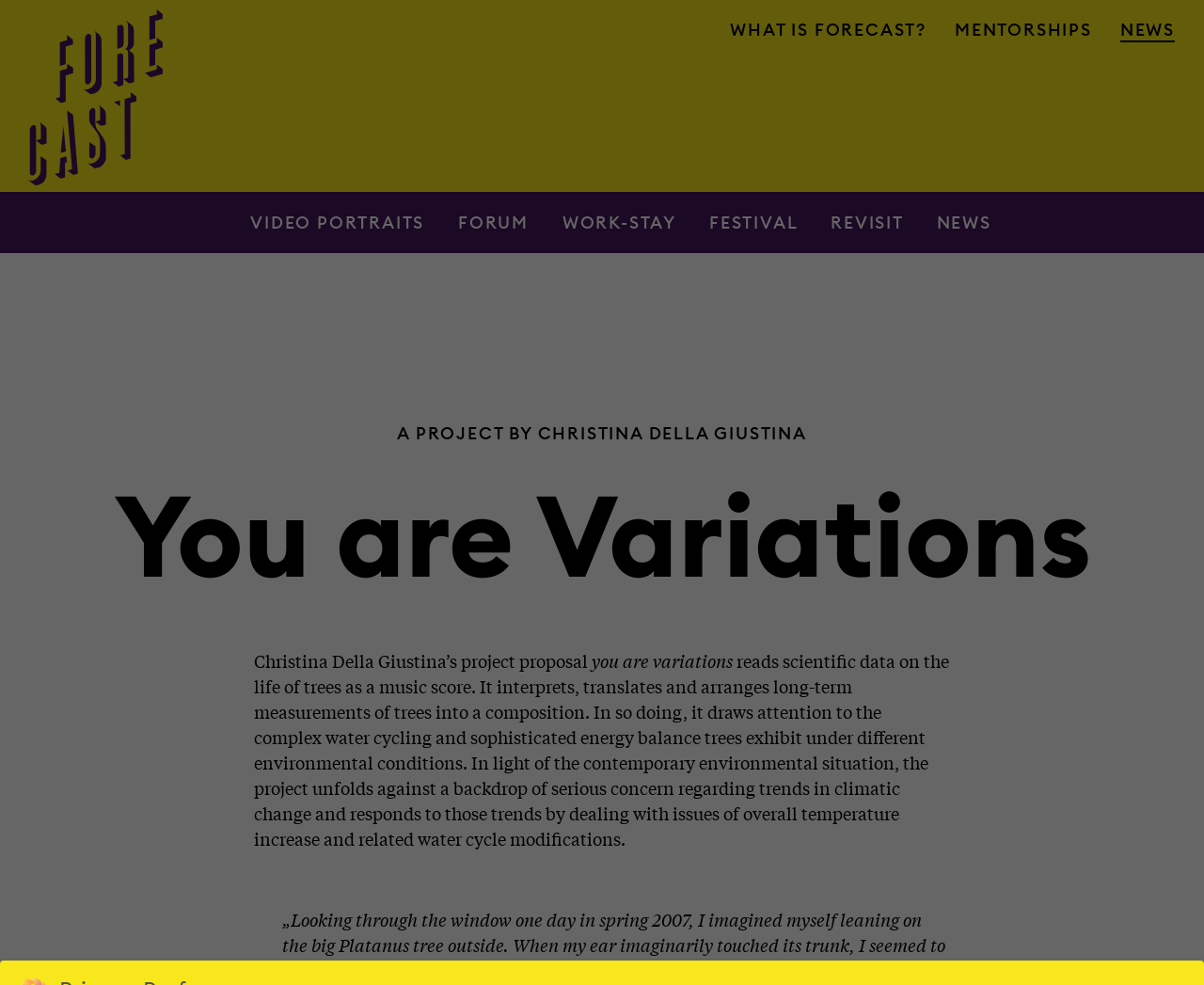Show the bounding box coordinates of the region that should be clicked to follow the instruction: "Visit the FORUM."

[0.381, 0.215, 0.439, 0.237]